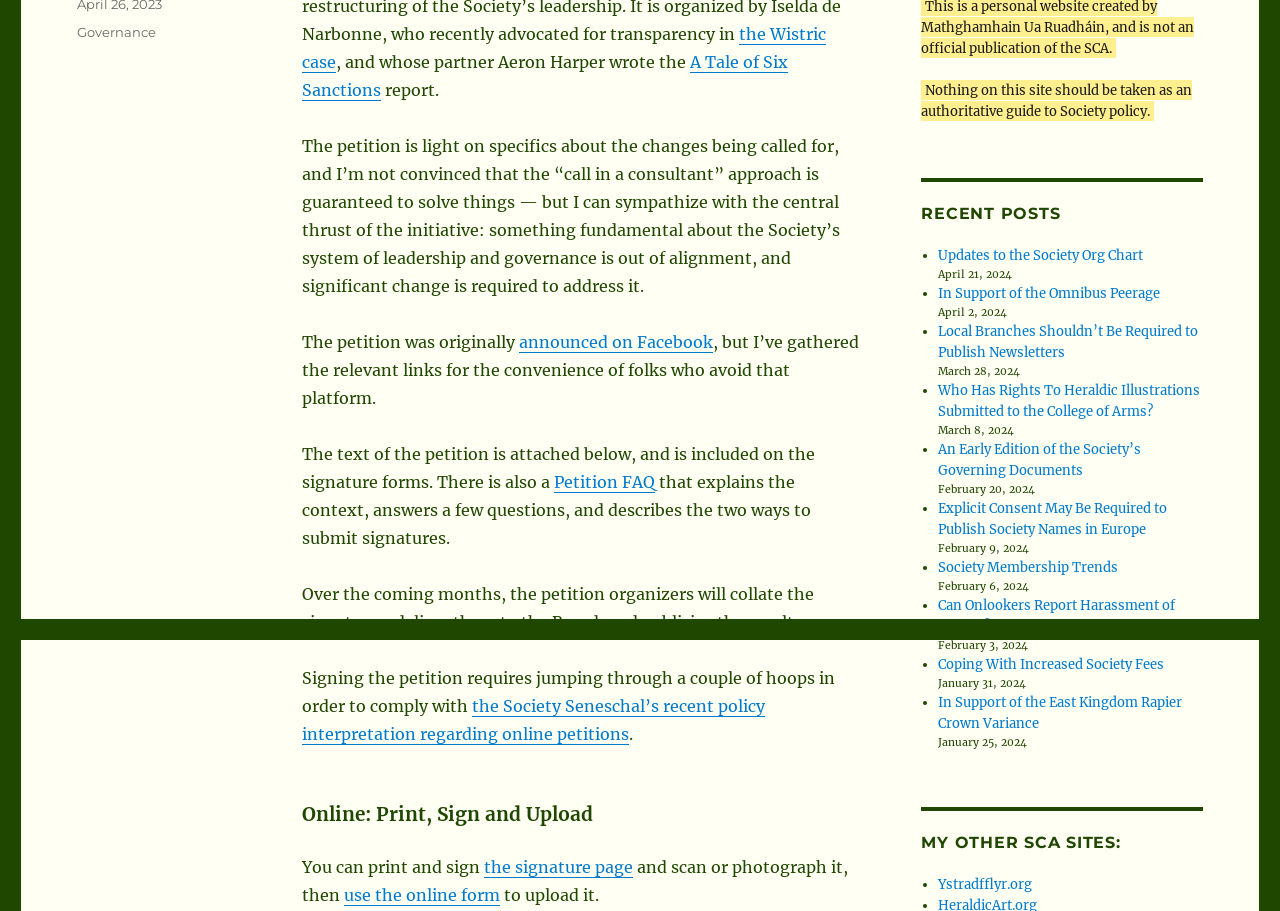Find the UI element described as: "Coping With Increased Society Fees" and predict its bounding box coordinates. Ensure the coordinates are four float numbers between 0 and 1, [left, top, right, bottom].

[0.733, 0.72, 0.909, 0.739]